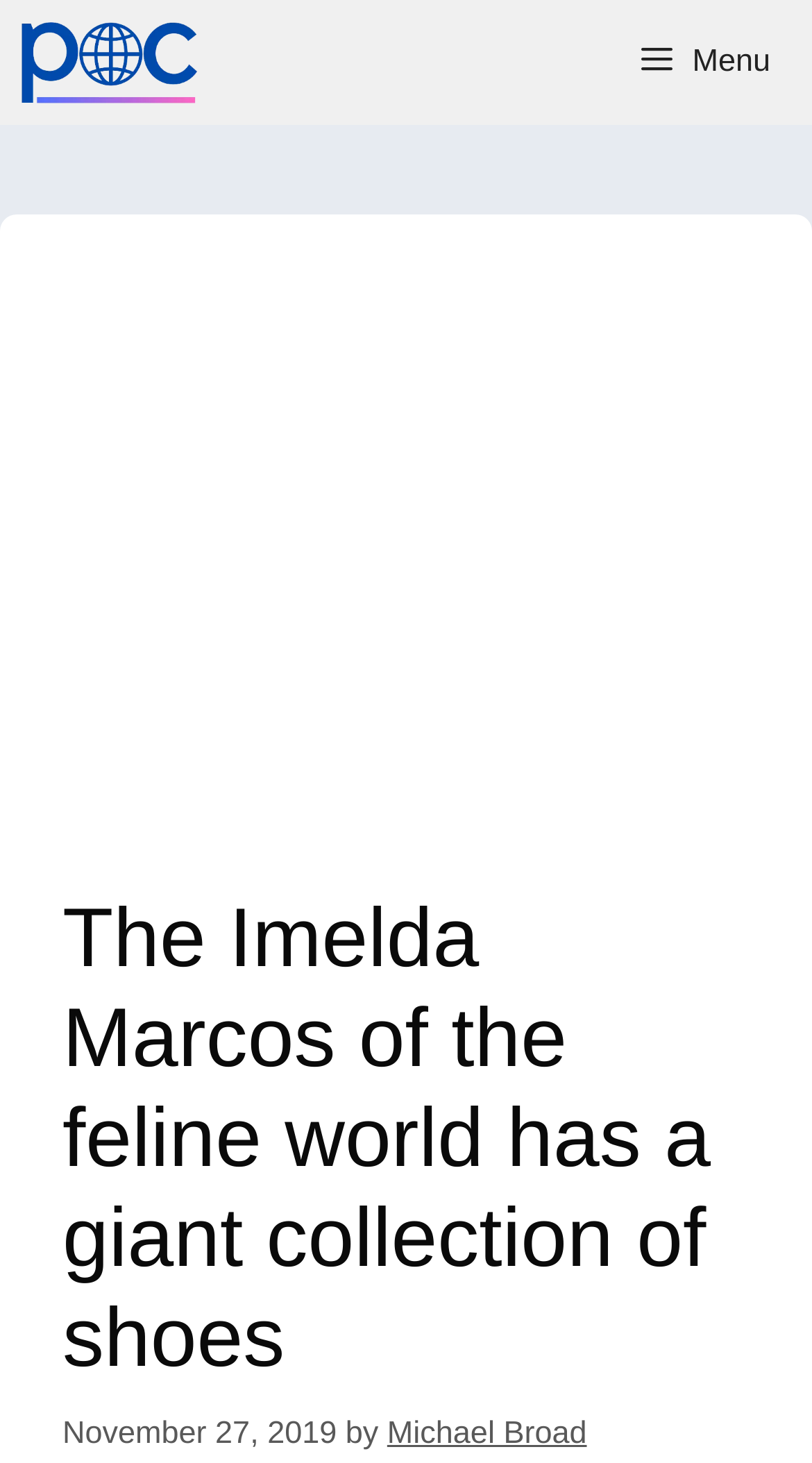What is the name of the website? Based on the image, give a response in one word or a short phrase.

Freethinking Animal Advocacy